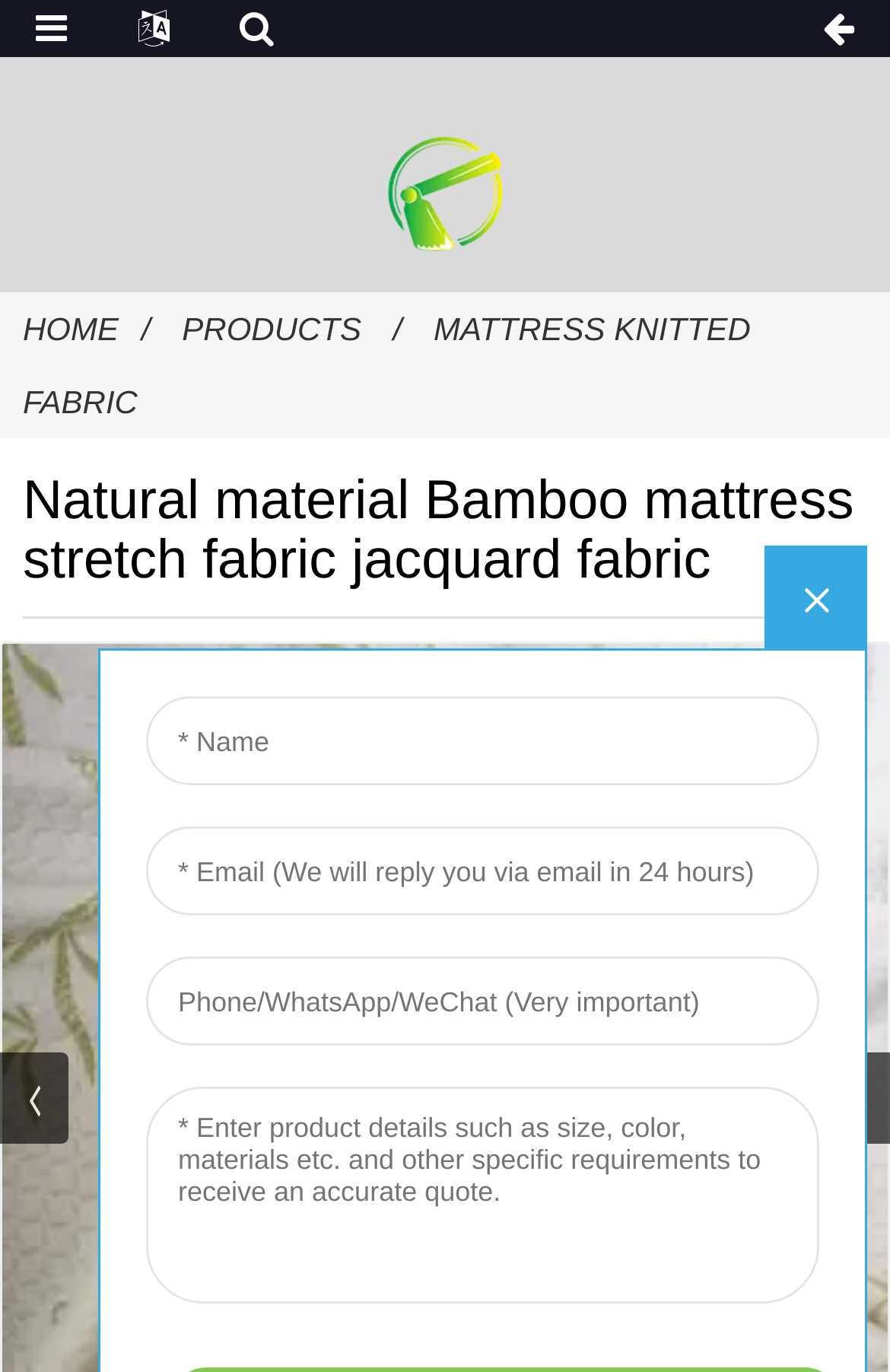Find and provide the bounding box coordinates for the UI element described with: "Products".

[0.205, 0.226, 0.406, 0.253]